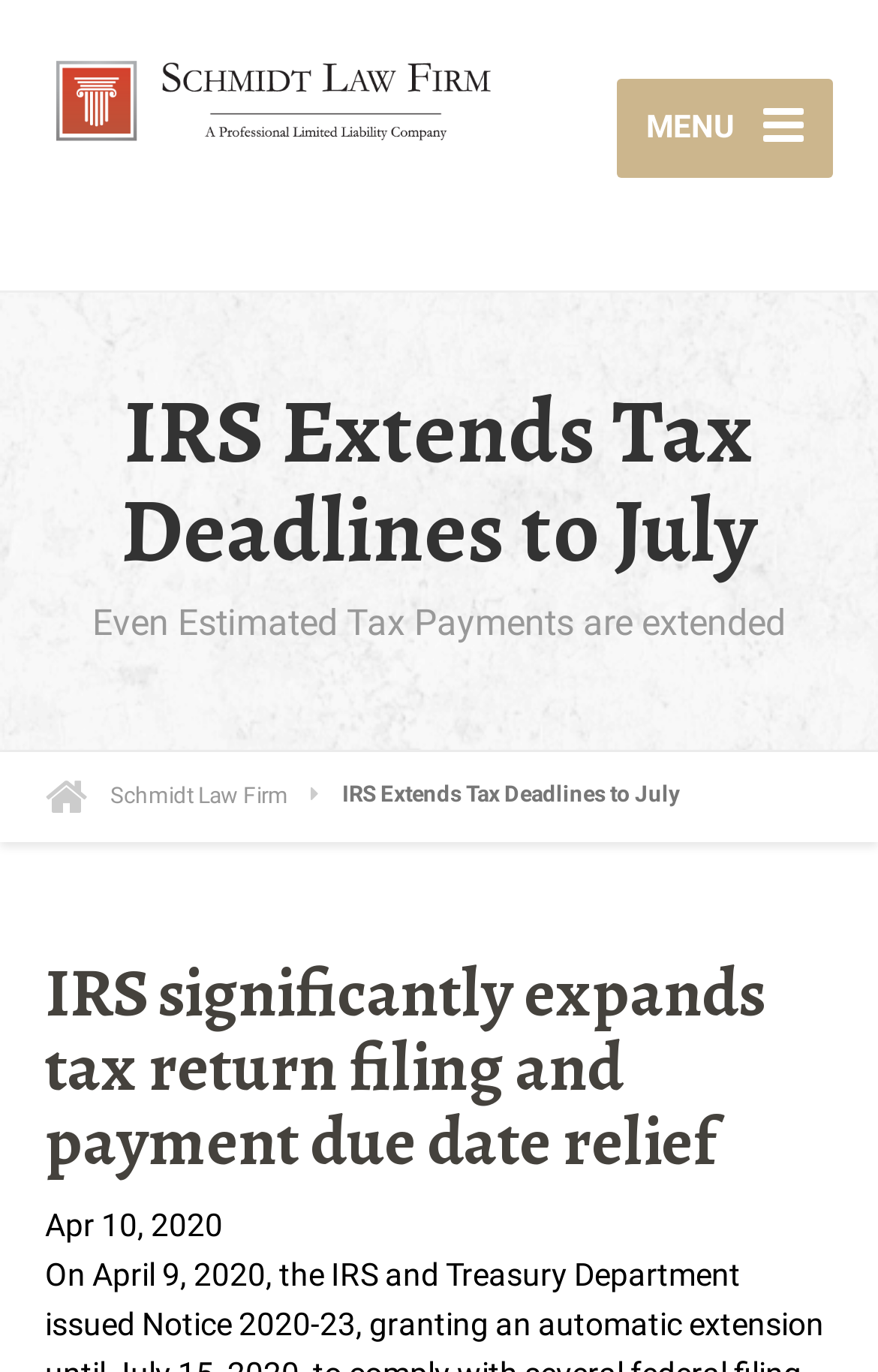Answer the question briefly using a single word or phrase: 
What is the name of the law firm?

Schmidt Law Firm